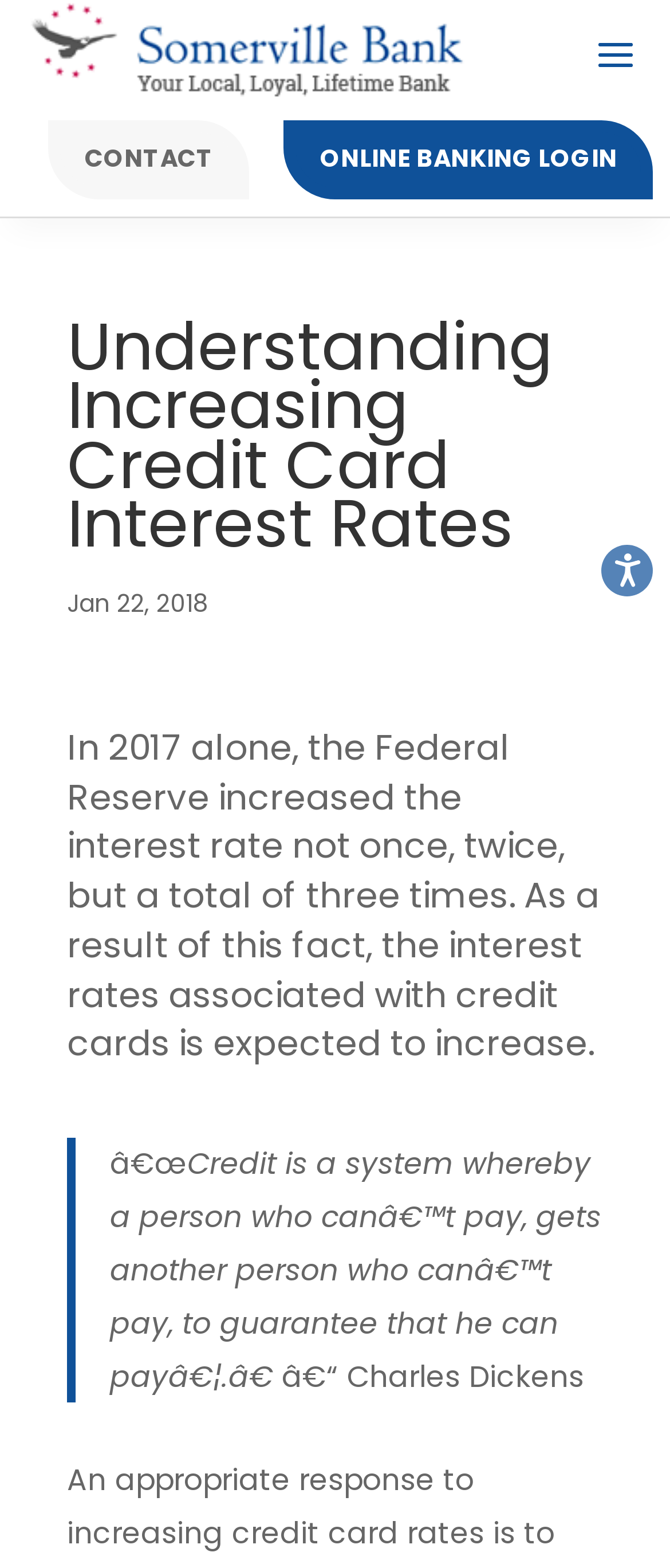Provide an in-depth description of the elements and layout of the webpage.

The webpage is about understanding increasing credit card interest rates, specifically discussing the Federal Reserve's actions in 2017. At the top left of the page, there is a link to skip to the content. On the top right, there is a button to access accessibility options, accompanied by an image. Below these elements, there are two links: "CONTACT 5" and "ONLINE BANKING LOGIN", positioned side by side.

The main content of the page starts with a heading "Understanding Increasing Credit Card Interest Rates" near the top center of the page. Below the heading, there is a date "Jan 22, 2018" and a paragraph of text that explains how the Federal Reserve's actions in 2017 will impact credit card interest rates.

Further down the page, there is a blockquote that contains a quote from Charles Dickens, which is indented and has a distinctive formatting. The quote is about the nature of credit, and it is attributed to Dickens at the end. Overall, the page has a simple layout with a focus on presenting informative text about credit card interest rates.